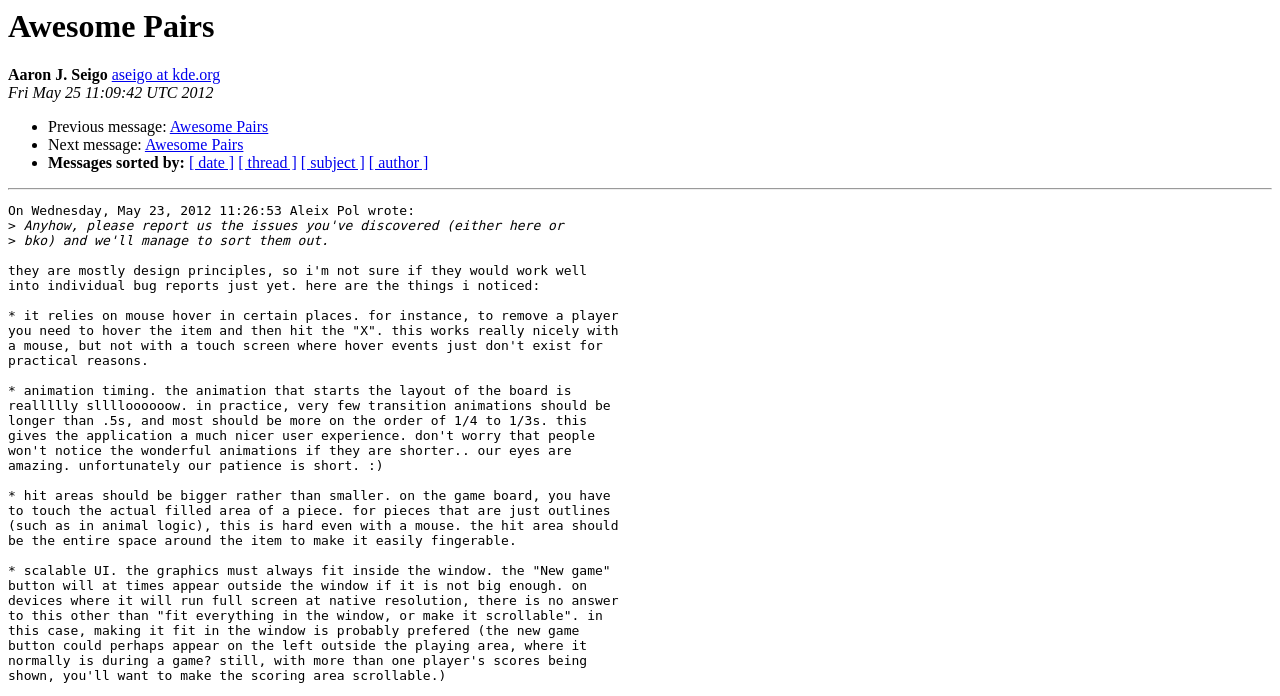Articulate a detailed summary of the webpage's content and design.

The webpage is titled "Awesome Pairs" and appears to be a forum or discussion page. At the top, there is a heading with the same title, "Awesome Pairs", followed by the name "Aaron J. Seigo" and an email address "aseigo at kde.org". Below this, there is a timestamp "Fri May 25 11:09:42 UTC 2012".

The main content of the page is a message thread, with three list markers (•) arranged vertically, each followed by a link and some text. The first list item has a link to "Awesome Pairs" with the text "Previous message:". The second list item has another link to "Awesome Pairs" with the text "Next message:". The third list item has a text "Messages sorted by:" followed by four links to sort messages by date, thread, subject, and author.

Below the list items, there is a horizontal separator line. Following the separator, there is a block of text that appears to be a message from "Aleix Pol" dated "Wednesday, May 23, 2012 11:26:53".